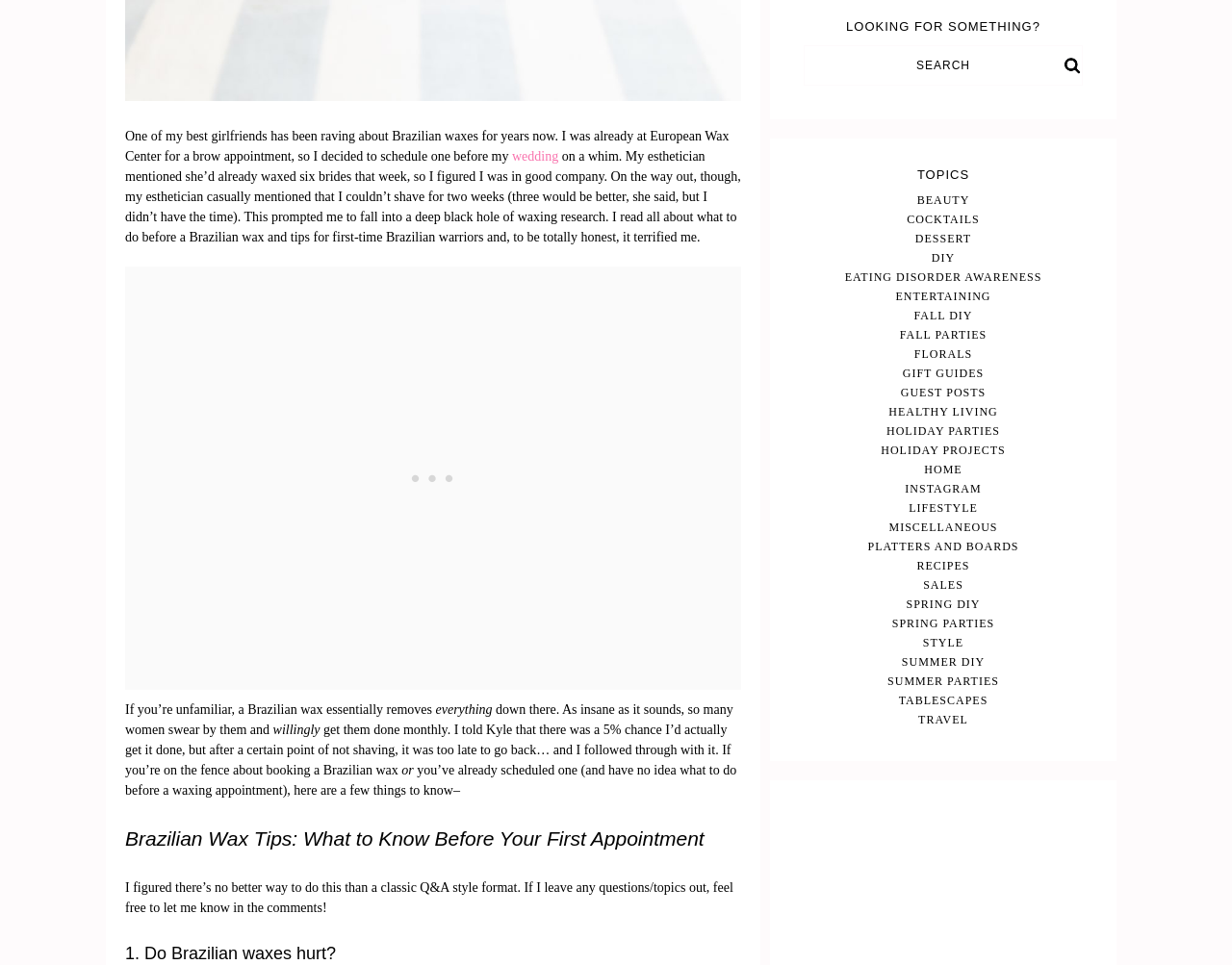Please specify the bounding box coordinates of the clickable region necessary for completing the following instruction: "read Brazilian Wax Tips". The coordinates must consist of four float numbers between 0 and 1, i.e., [left, top, right, bottom].

[0.102, 0.854, 0.602, 0.885]